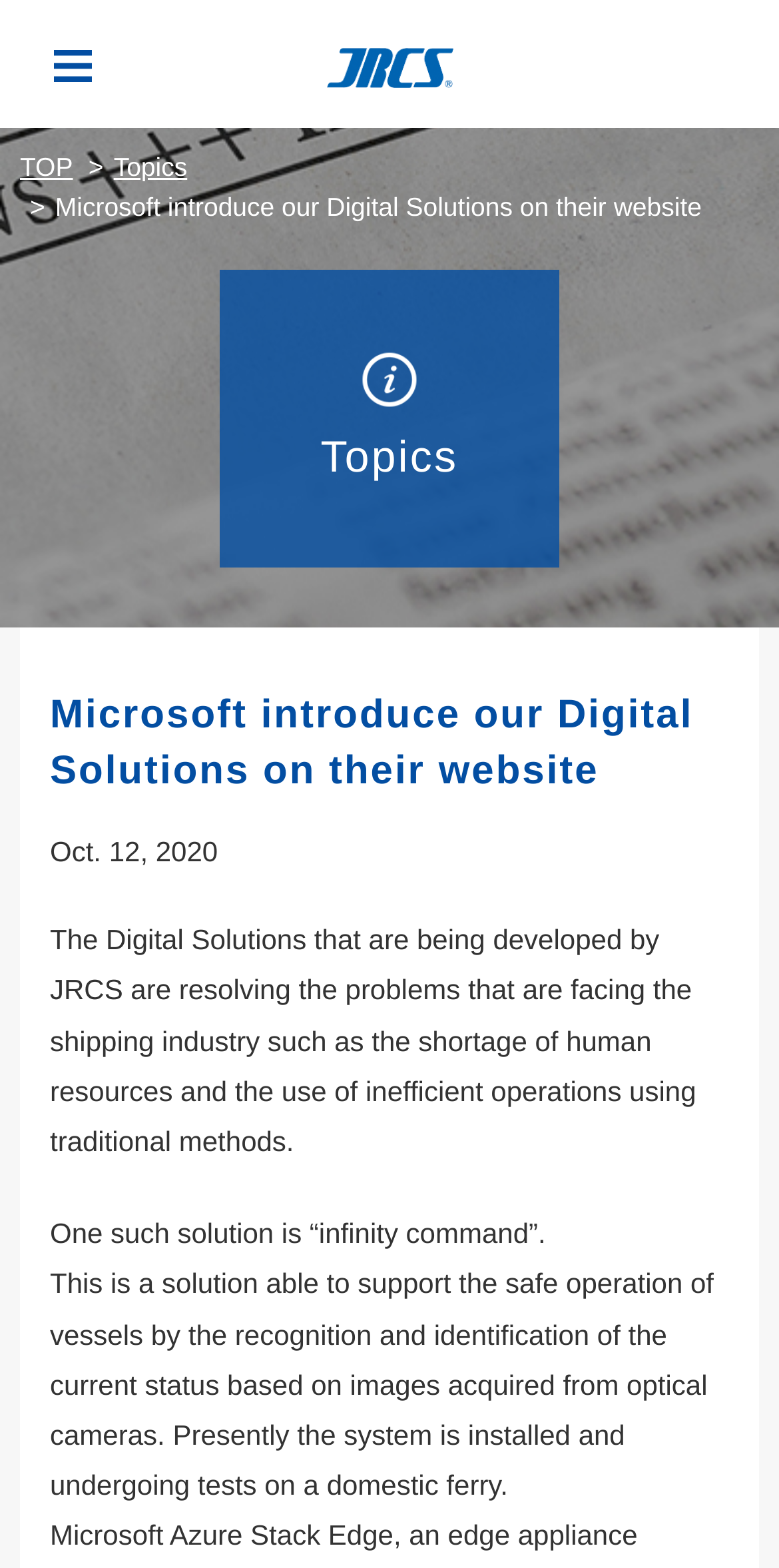Please answer the following question using a single word or phrase: 
When was the article published?

Oct. 12, 2020